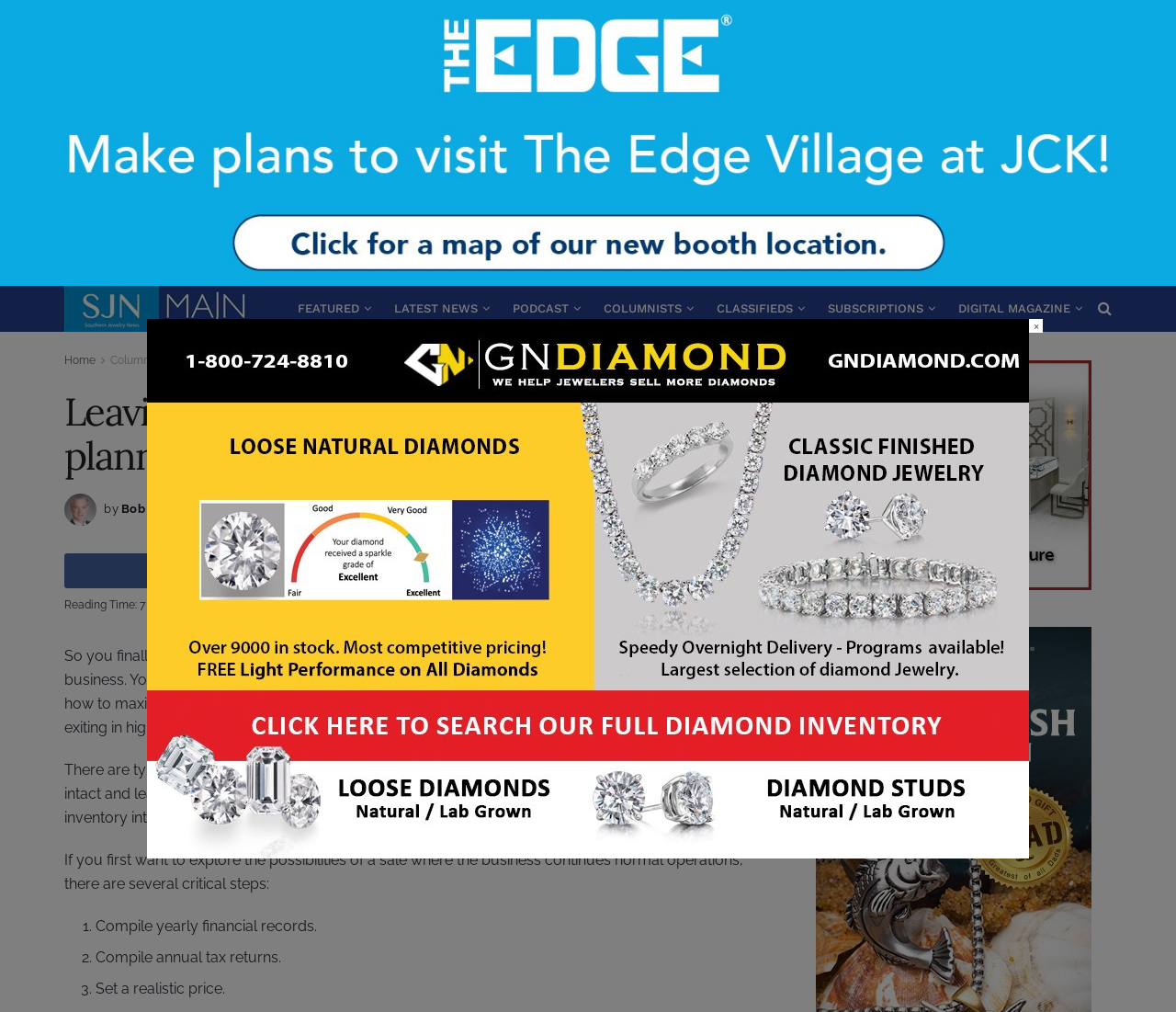Find the bounding box coordinates of the element to click in order to complete the given instruction: "Search for a specific topic."

None